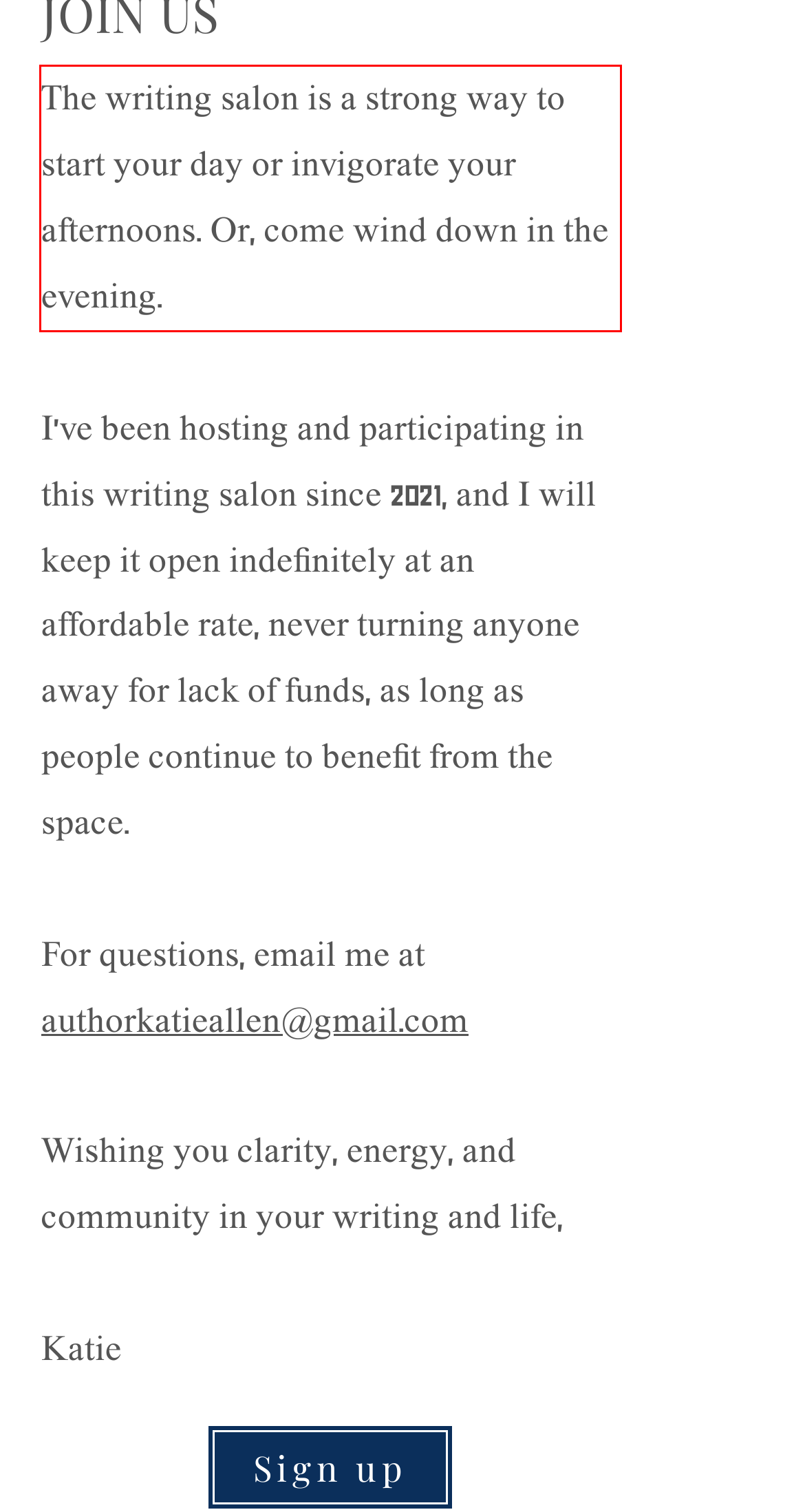Please extract the text content within the red bounding box on the webpage screenshot using OCR.

The writing salon is a strong way to start your day or invigorate your afternoons. Or, come wind down in the evening.